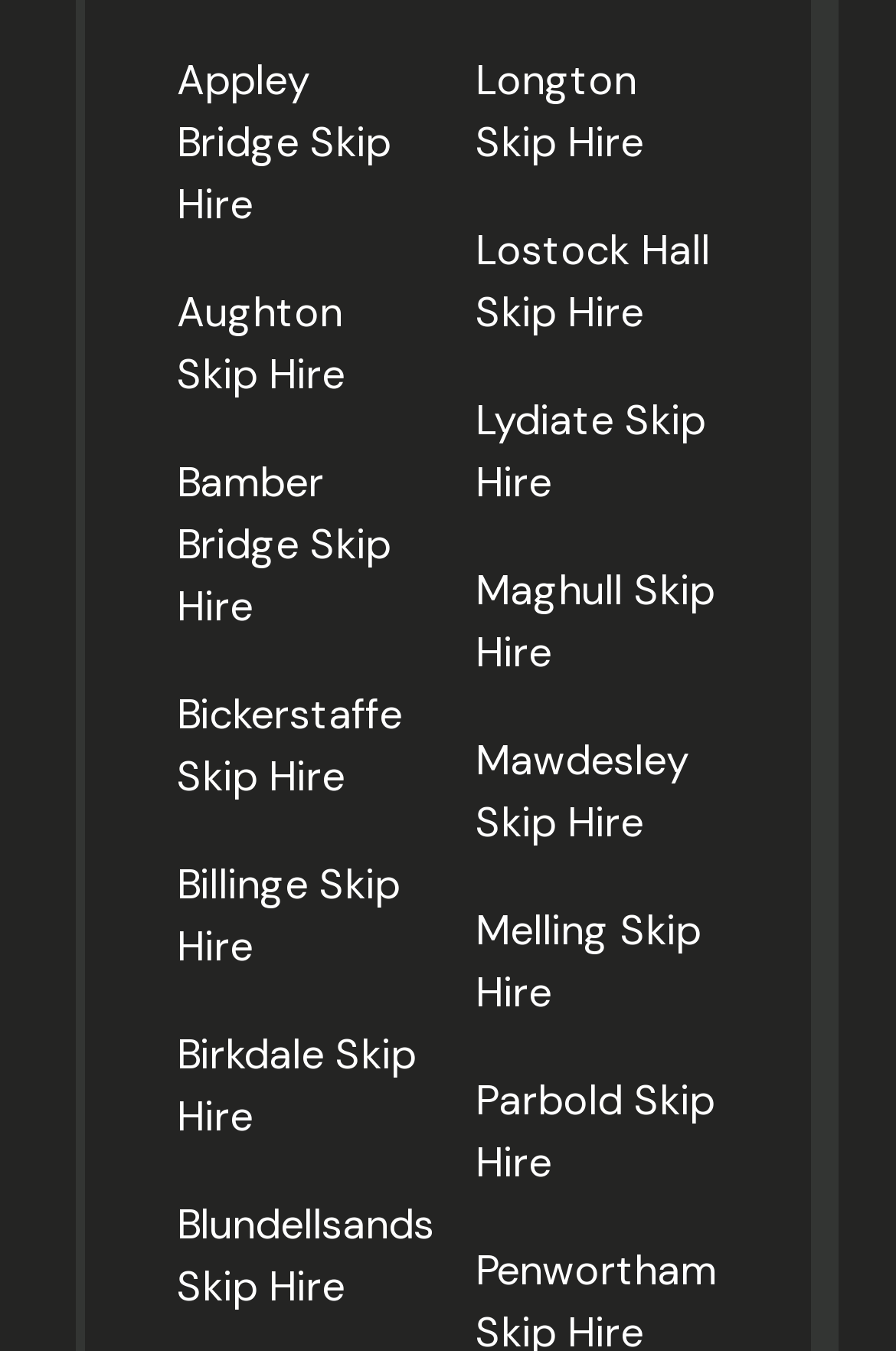Answer the question briefly using a single word or phrase: 
What is the last skip hire service listed on the webpage?

Parbold Skip Hire